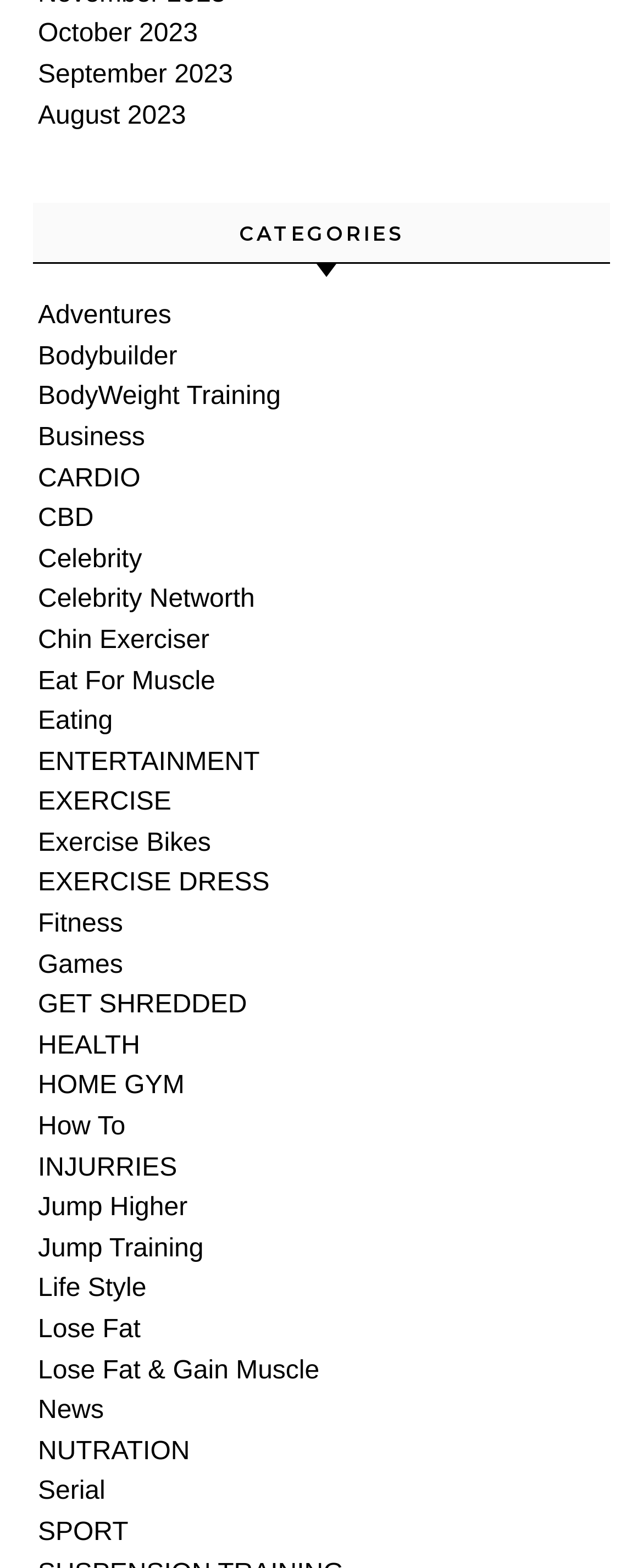Locate the bounding box coordinates of the clickable area to execute the instruction: "View October 2023 archives". Provide the coordinates as four float numbers between 0 and 1, represented as [left, top, right, bottom].

[0.059, 0.013, 0.308, 0.031]